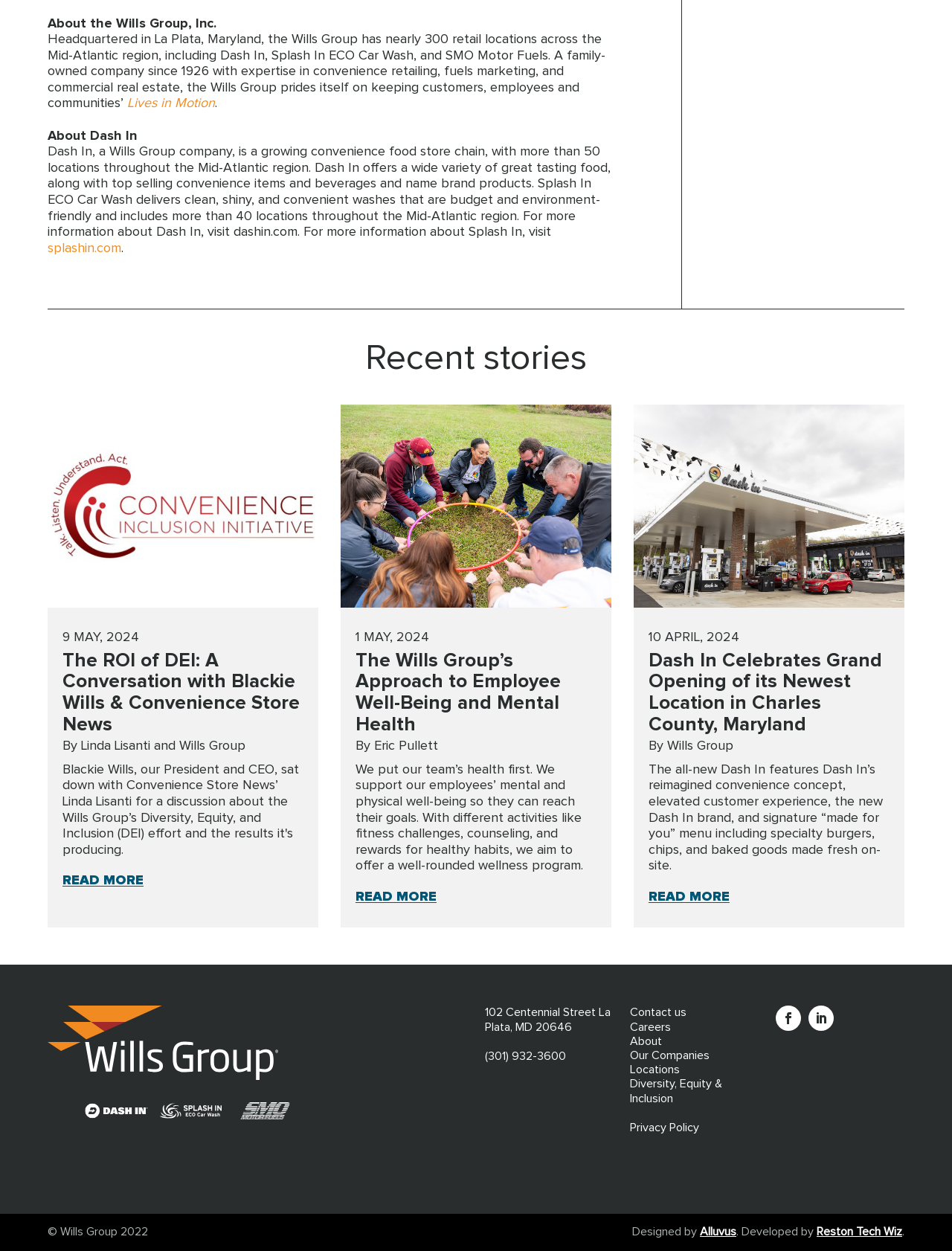What is the phone number listed on the webpage?
Please provide a single word or phrase based on the screenshot.

(301) 932-3600